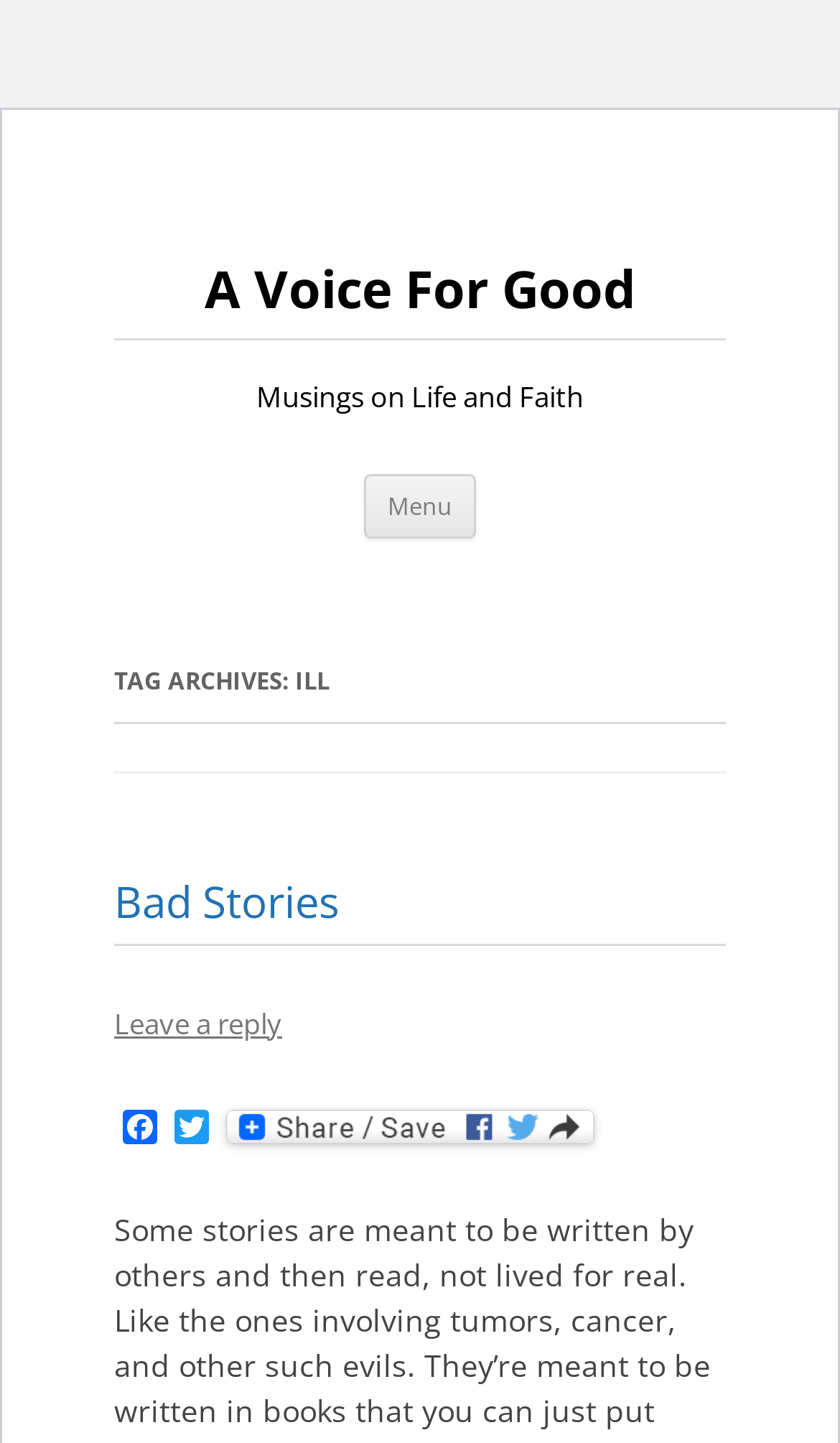What is the purpose of the button 'Menu'?
Look at the image and answer the question with a single word or phrase.

To navigate the website